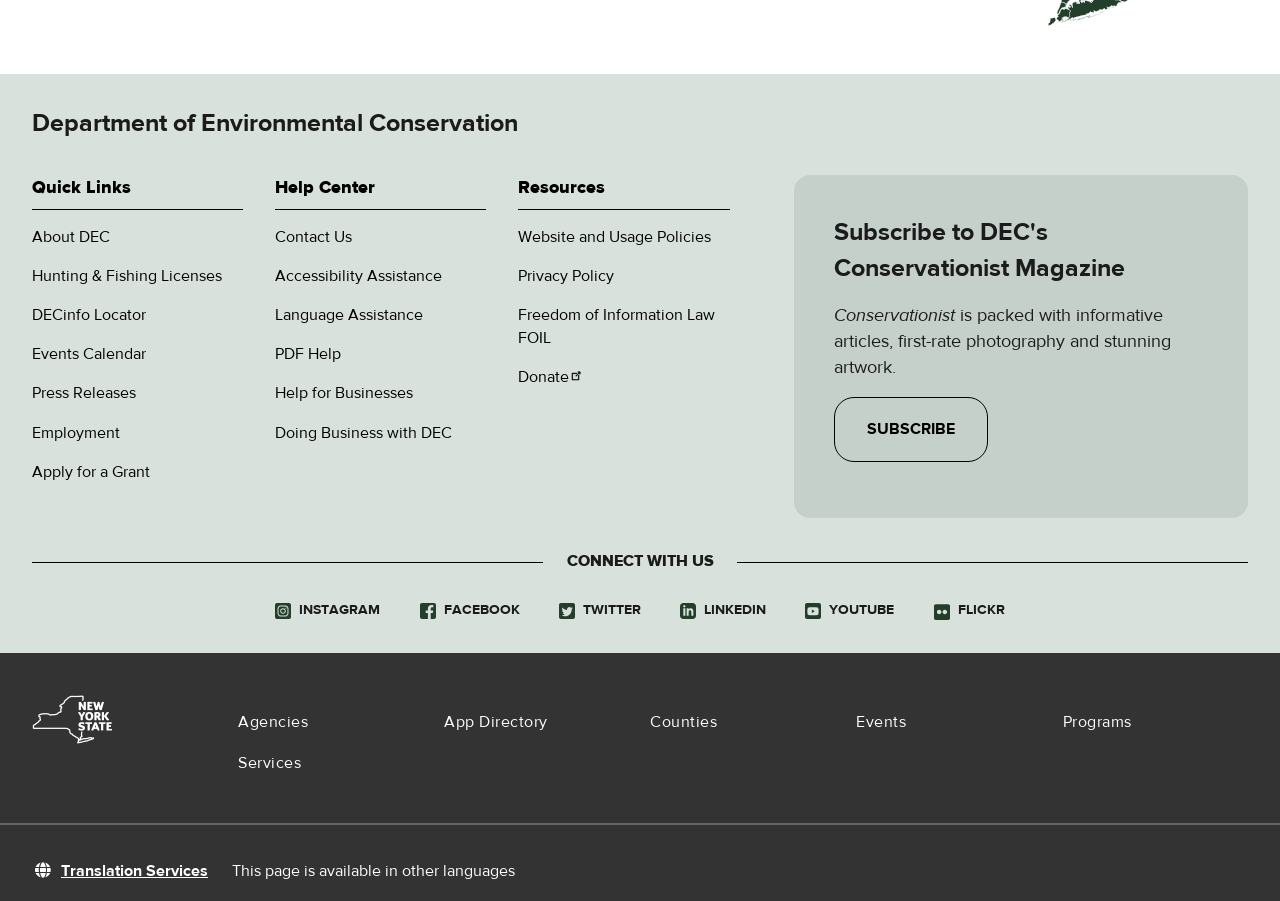Find and provide the bounding box coordinates for the UI element described here: "Apply for a Grant". The coordinates should be given as four float numbers between 0 and 1: [left, top, right, bottom].

[0.025, 0.512, 0.117, 0.535]